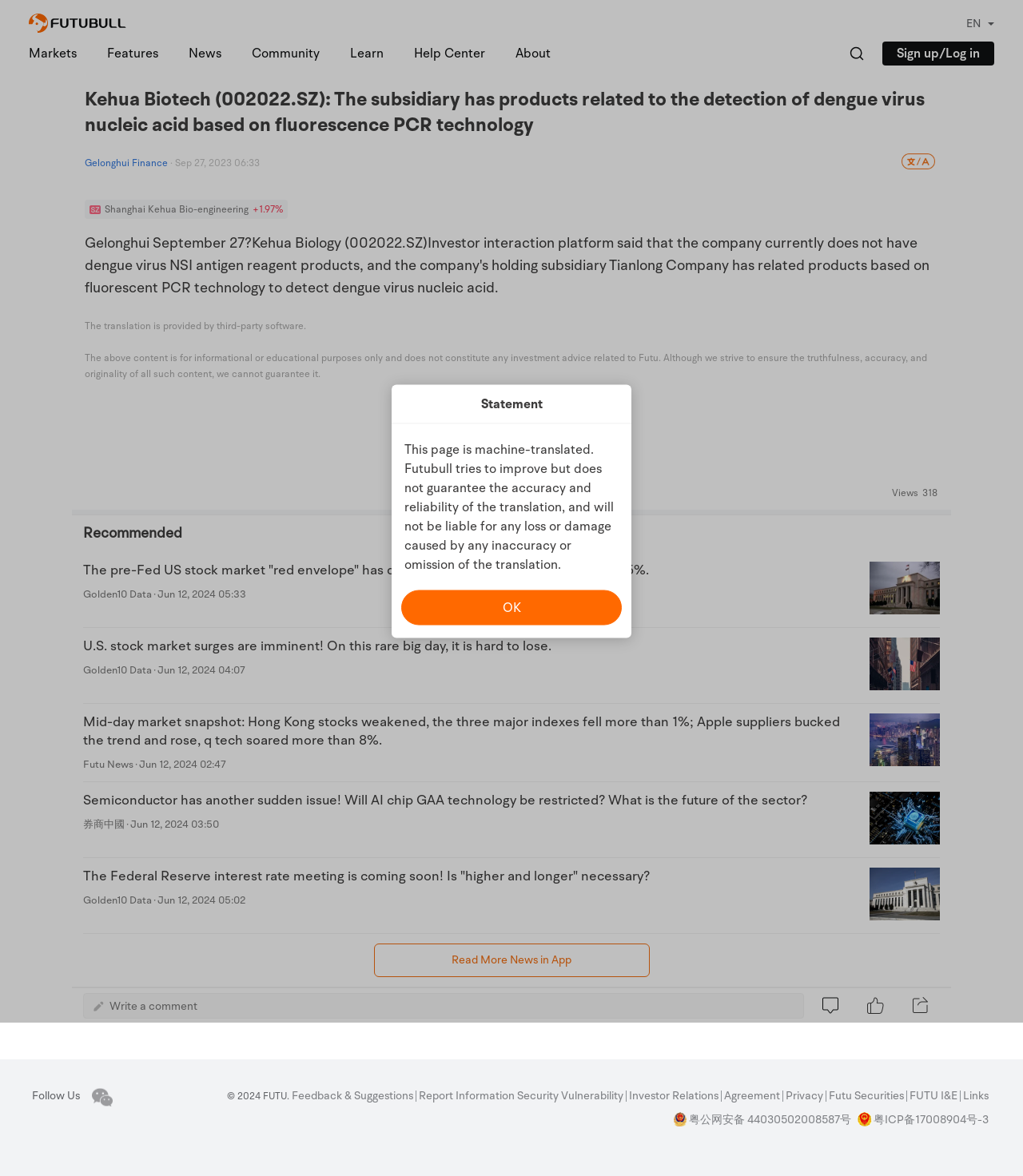How many views does the article have?
Craft a detailed and extensive response to the question.

The article has 318 views, which is indicated by the 'Views' label next to the number.